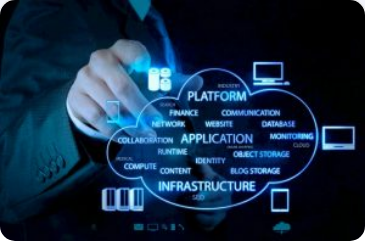What is the significance of the icons on the screen?
Answer with a single word or phrase, using the screenshot for reference.

Communication, content storage, runtime operations